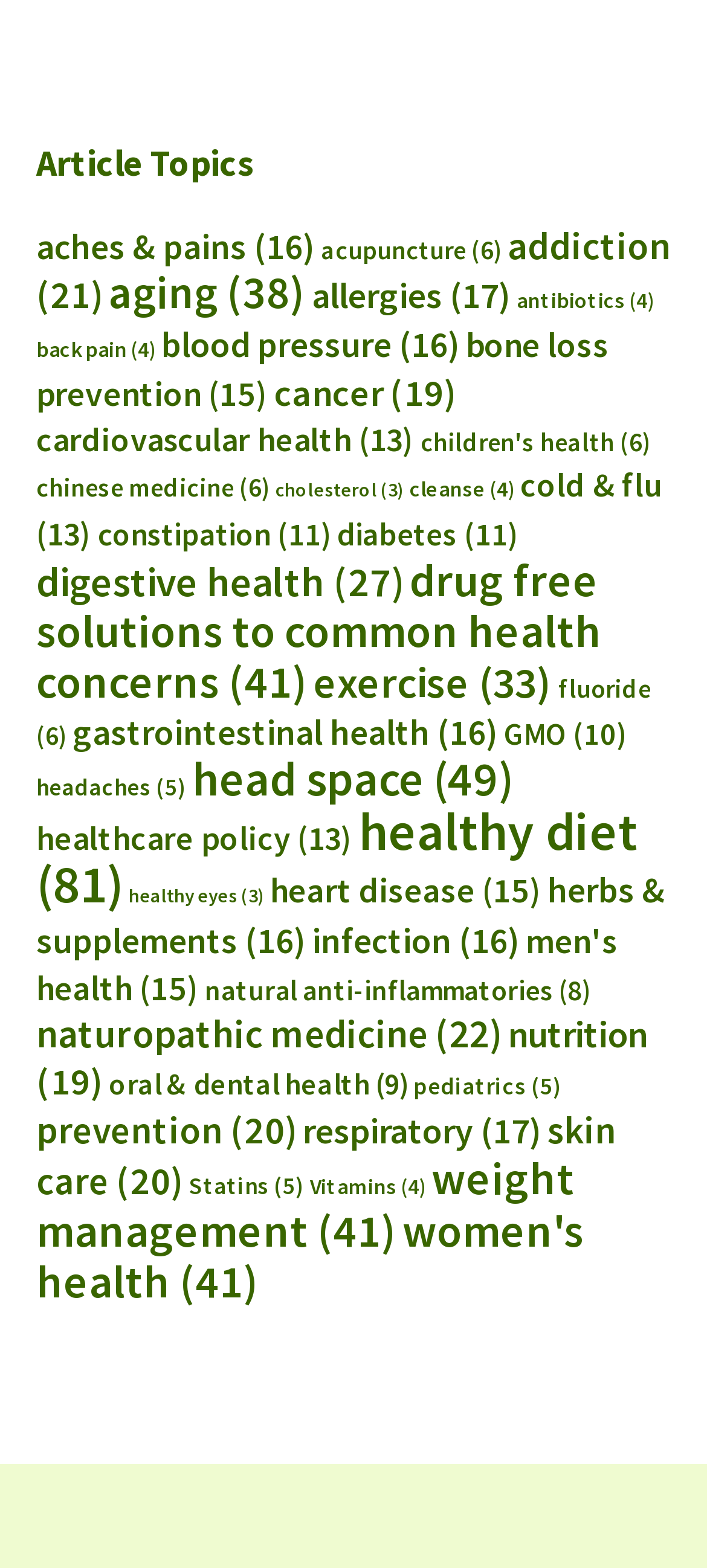Determine the bounding box coordinates of the area to click in order to meet this instruction: "Read about 'back pain' prevention".

[0.051, 0.214, 0.221, 0.231]